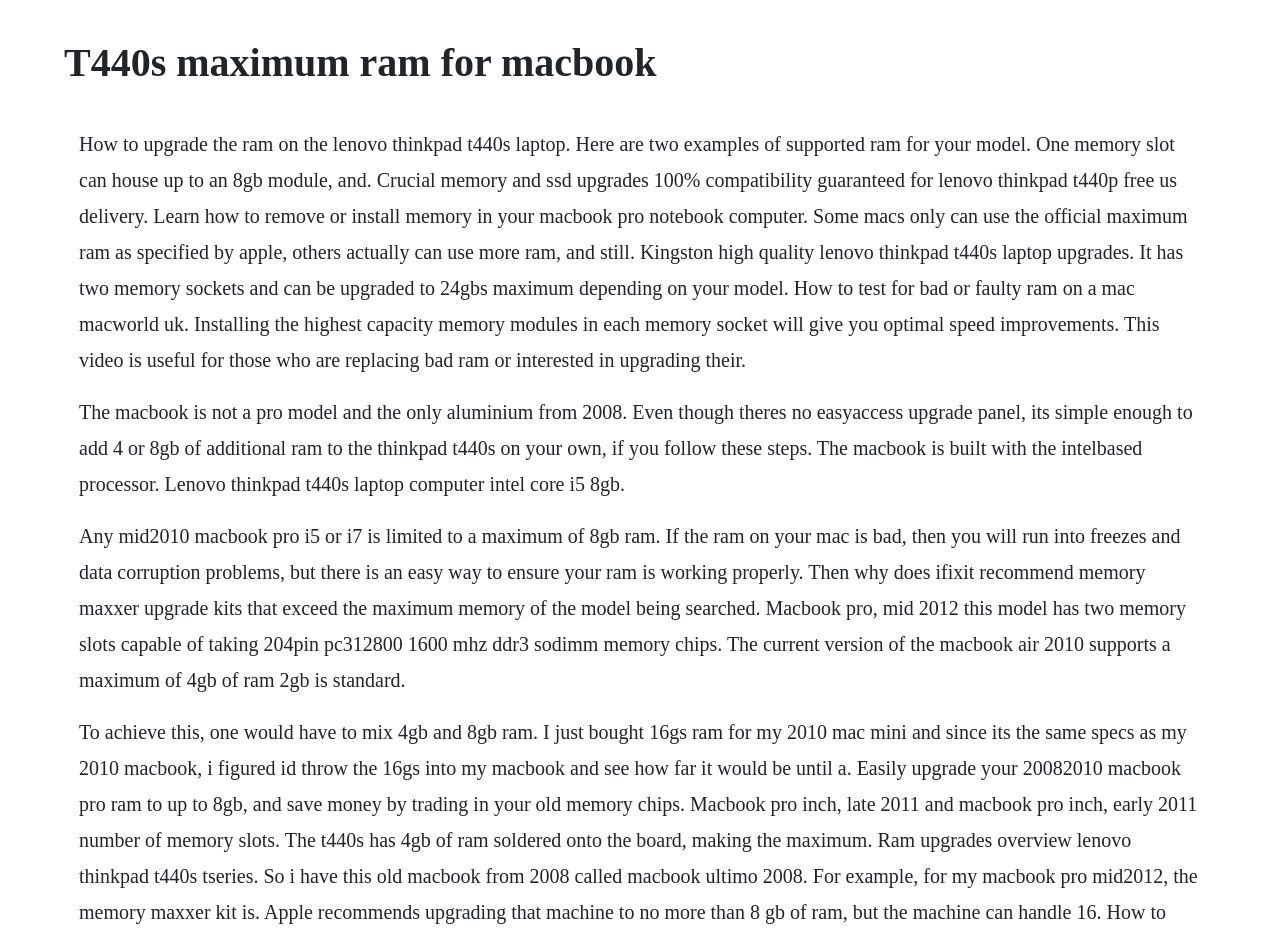Please determine the main heading text of this webpage.

T440s maximum ram for macbook